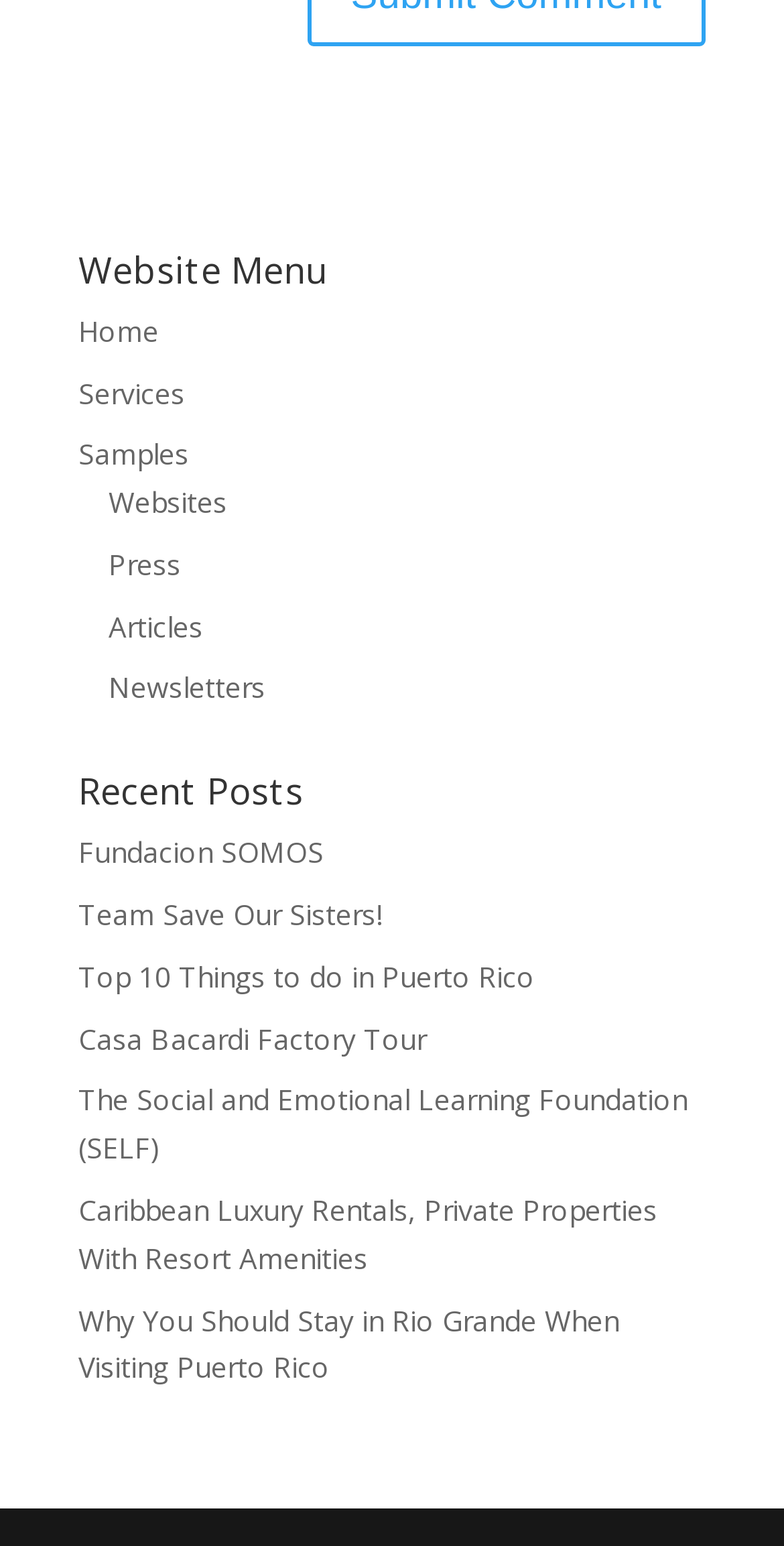Pinpoint the bounding box coordinates of the clickable element needed to complete the instruction: "visit articles". The coordinates should be provided as four float numbers between 0 and 1: [left, top, right, bottom].

[0.138, 0.392, 0.259, 0.417]